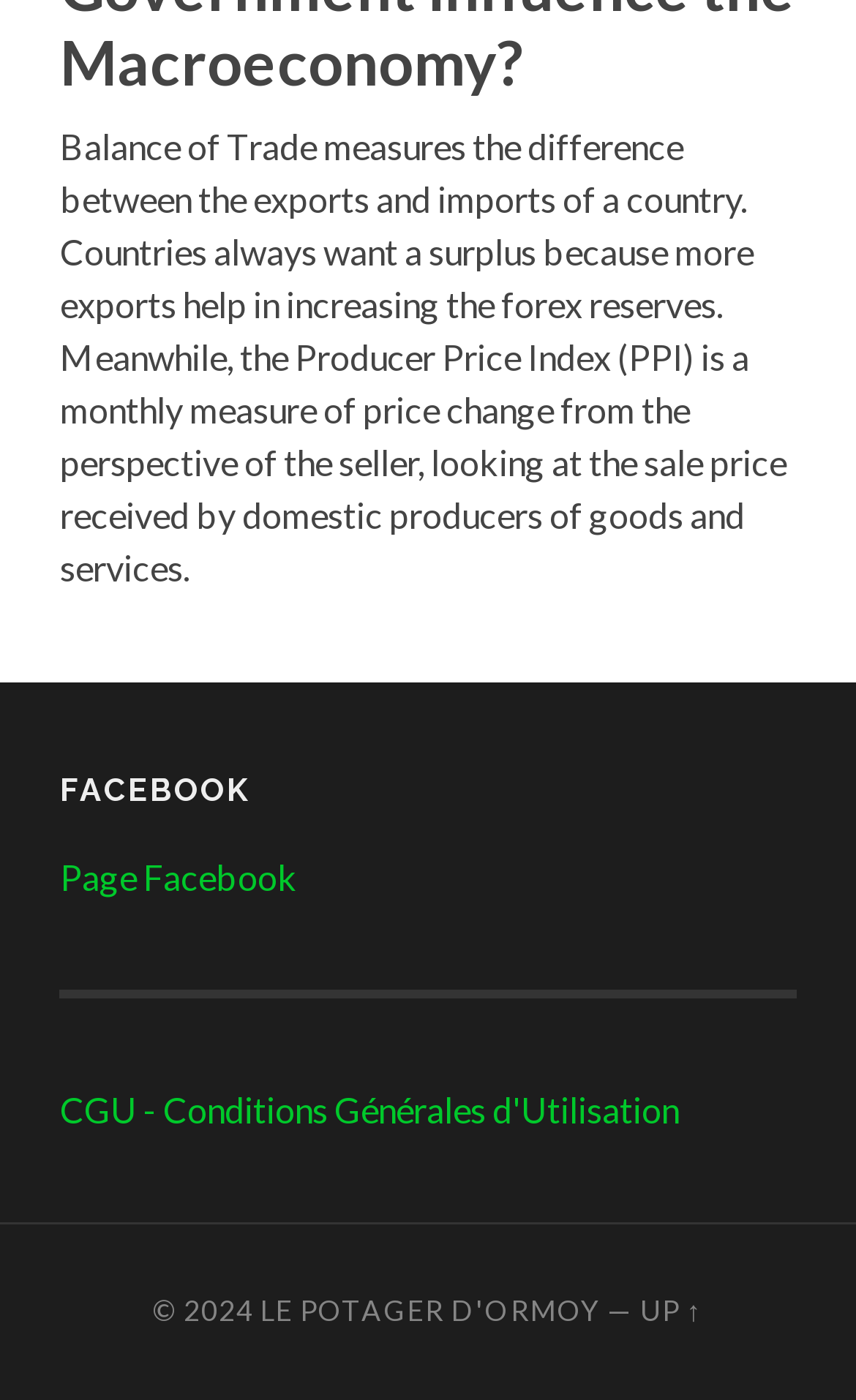From the image, can you give a detailed response to the question below:
What is the year of the copyright?

The year of the copyright is 2024, as indicated by the StaticText element with the text '© 2024' at the bottom of the webpage.